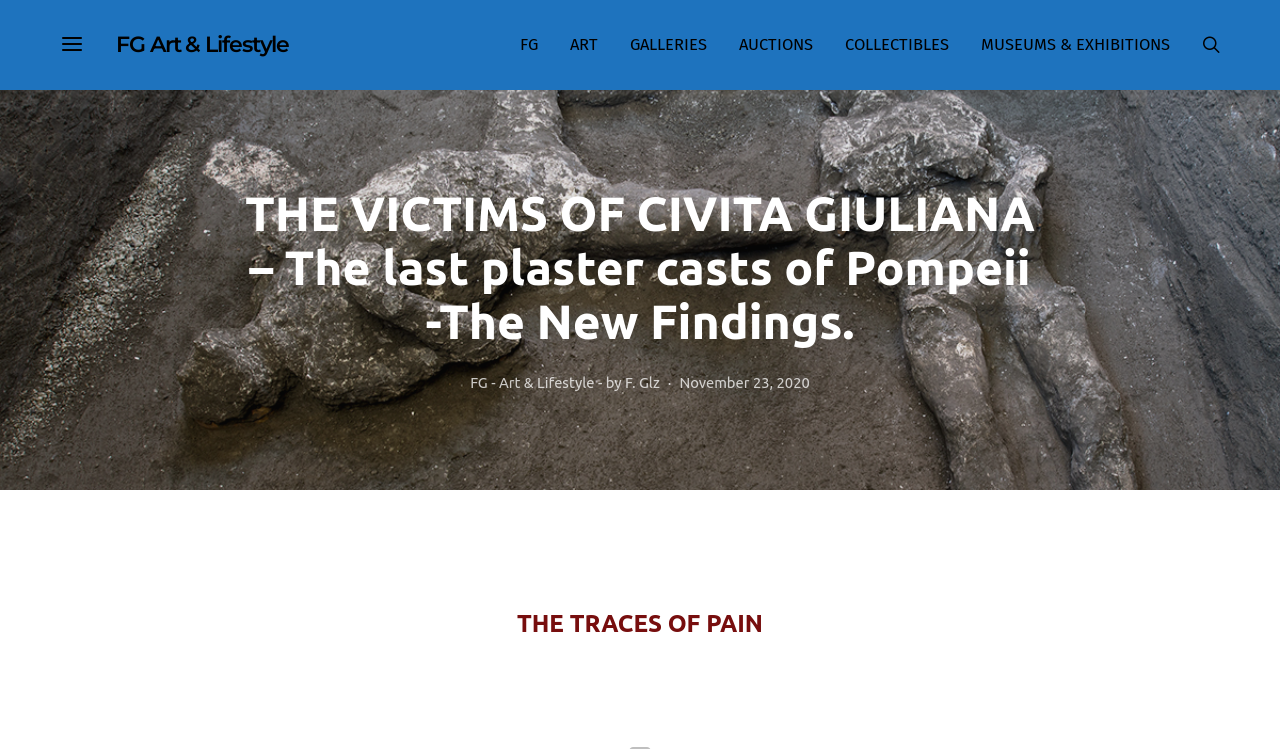Using a single word or phrase, answer the following question: 
Who is the author of the latest article?

F. Glz